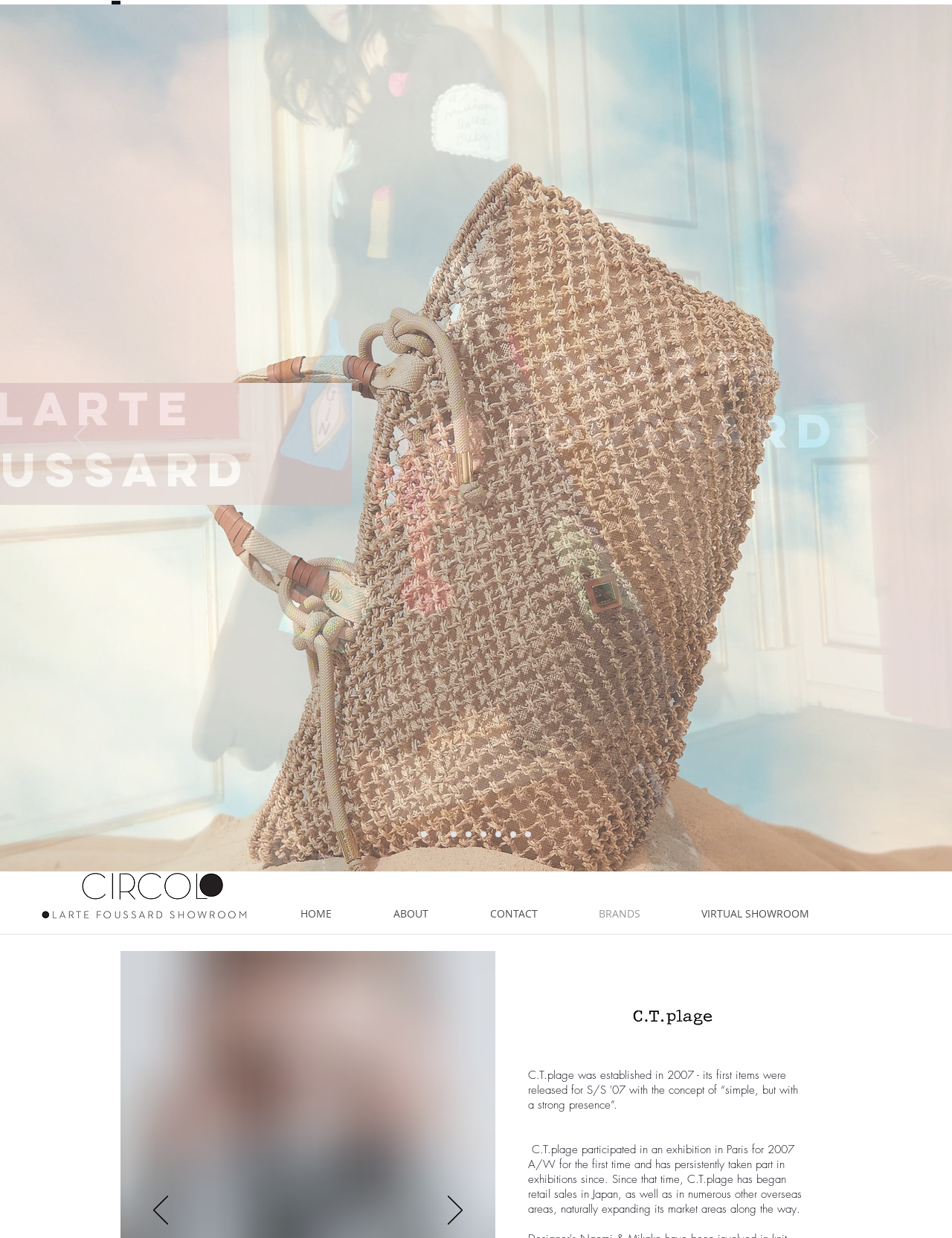Kindly determine the bounding box coordinates for the area that needs to be clicked to execute this instruction: "go to next slide".

[0.906, 0.341, 0.922, 0.366]